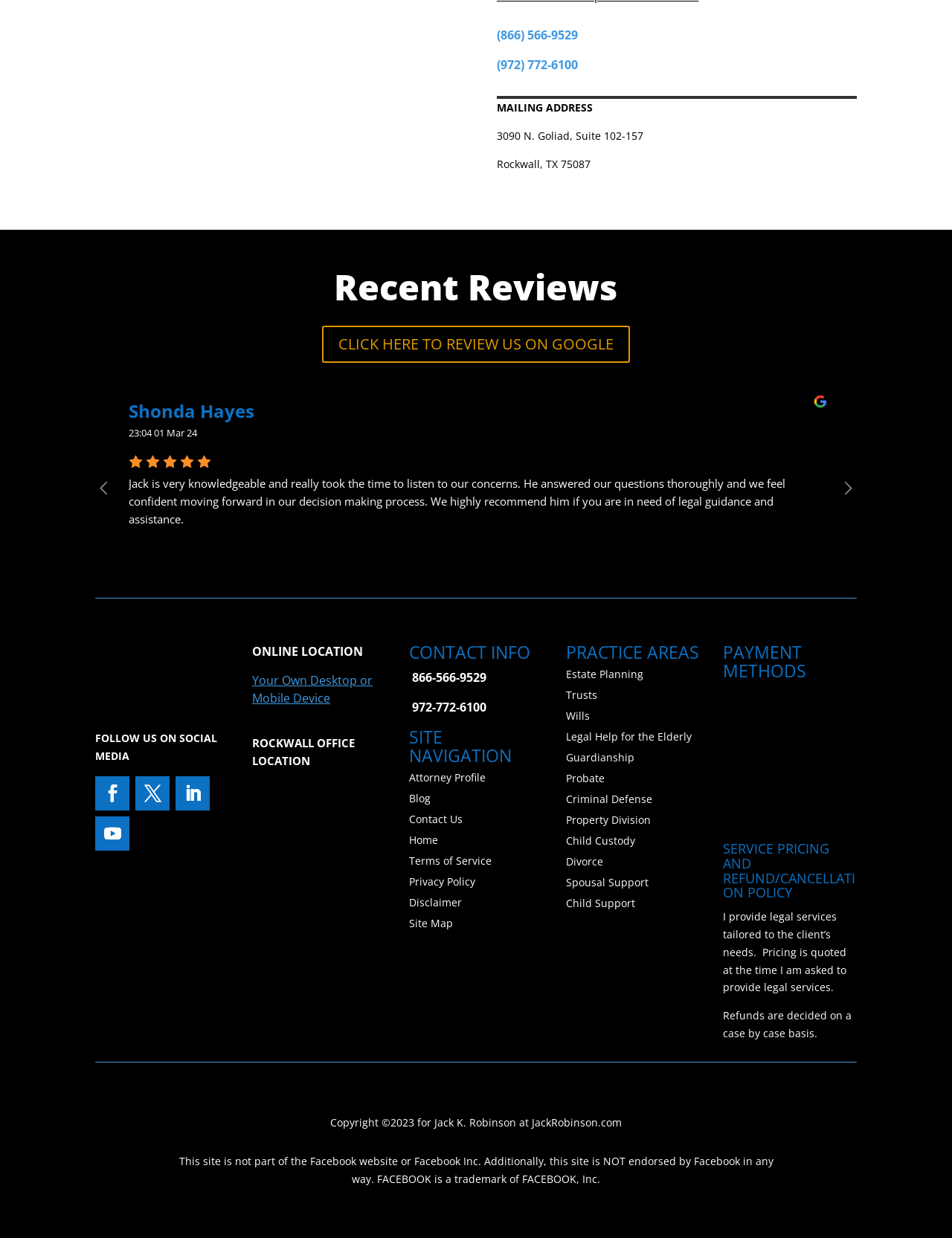Please locate the bounding box coordinates of the element's region that needs to be clicked to follow the instruction: "Follow Jack K Robinson on social media". The bounding box coordinates should be provided as four float numbers between 0 and 1, i.e., [left, top, right, bottom].

[0.1, 0.627, 0.136, 0.655]